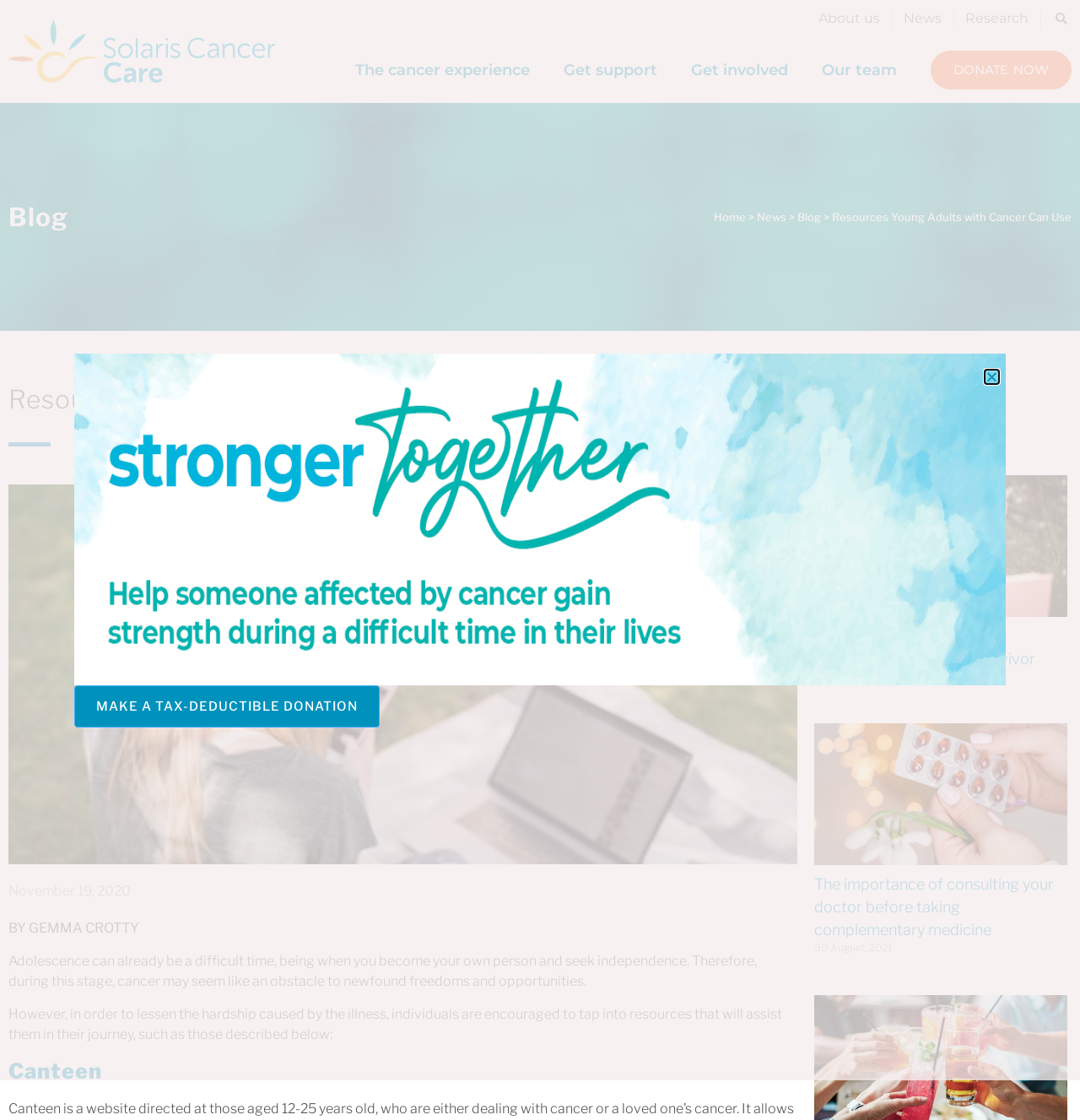Find the bounding box coordinates of the element I should click to carry out the following instruction: "Learn more about Canteen".

[0.008, 0.945, 0.095, 0.968]